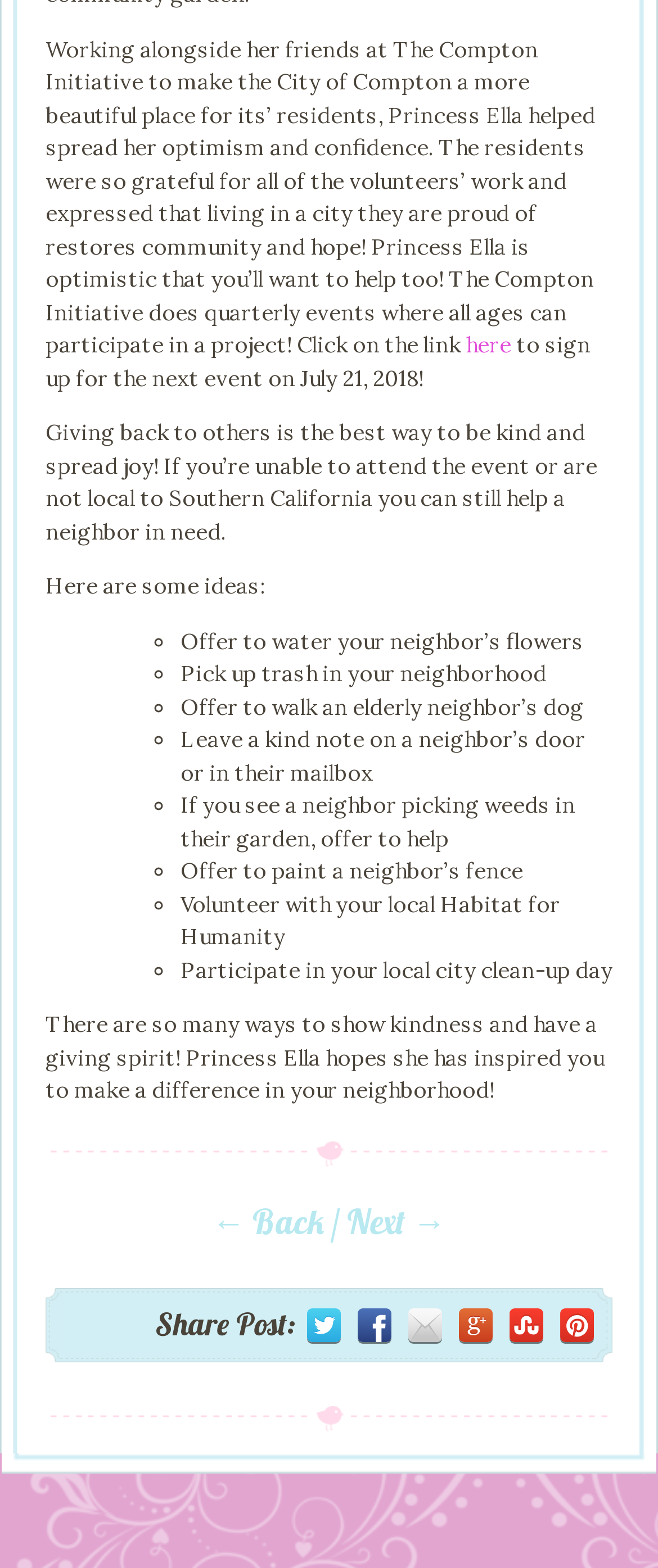Identify the bounding box coordinates for the element you need to click to achieve the following task: "Click on the link to go to the next post". The coordinates must be four float values ranging from 0 to 1, formatted as [left, top, right, bottom].

[0.527, 0.765, 0.678, 0.792]